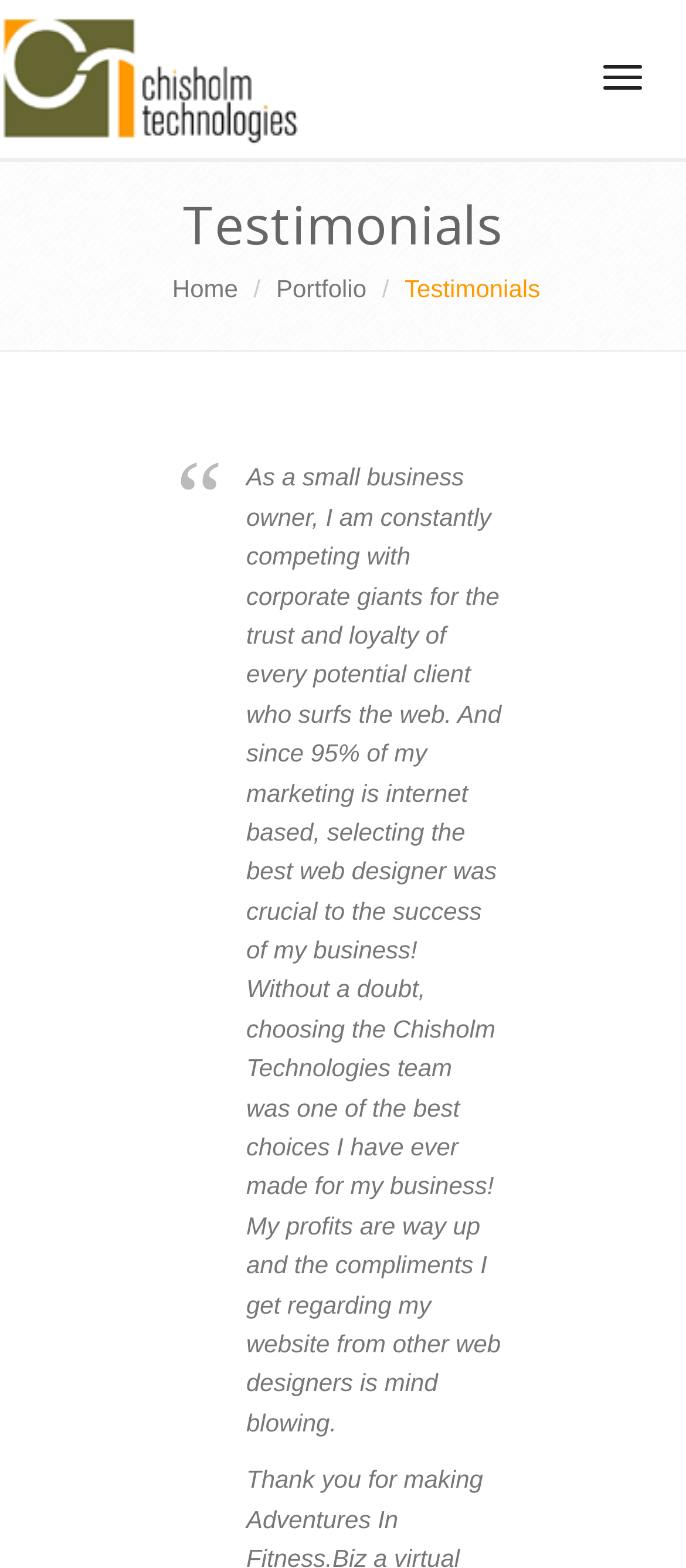Refer to the screenshot and give an in-depth answer to this question: How many navigation links are there?

I counted the number of links in the navigation menu, which are 'Home', 'Portfolio', and 'Testimonials', to get the answer.